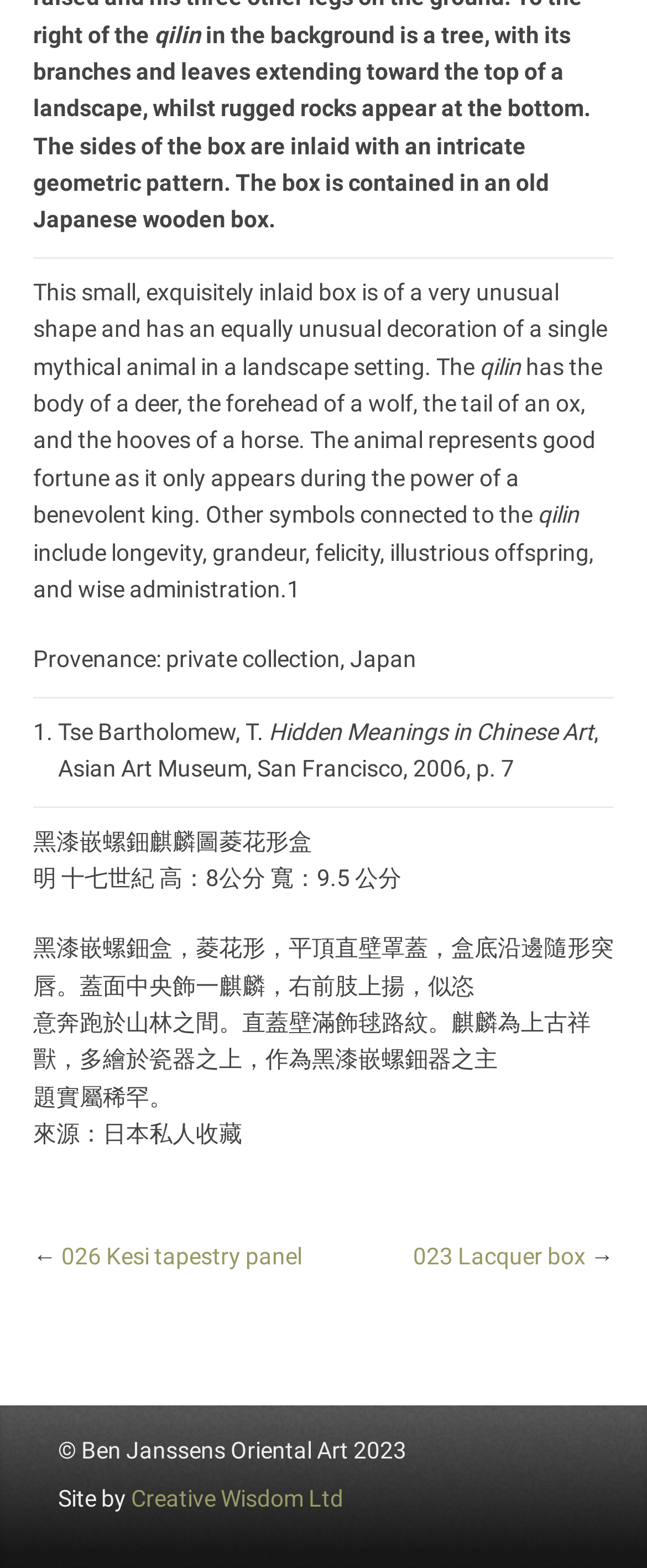Provide a brief response to the question using a single word or phrase: 
What is the shape of the box?

Hexagonal